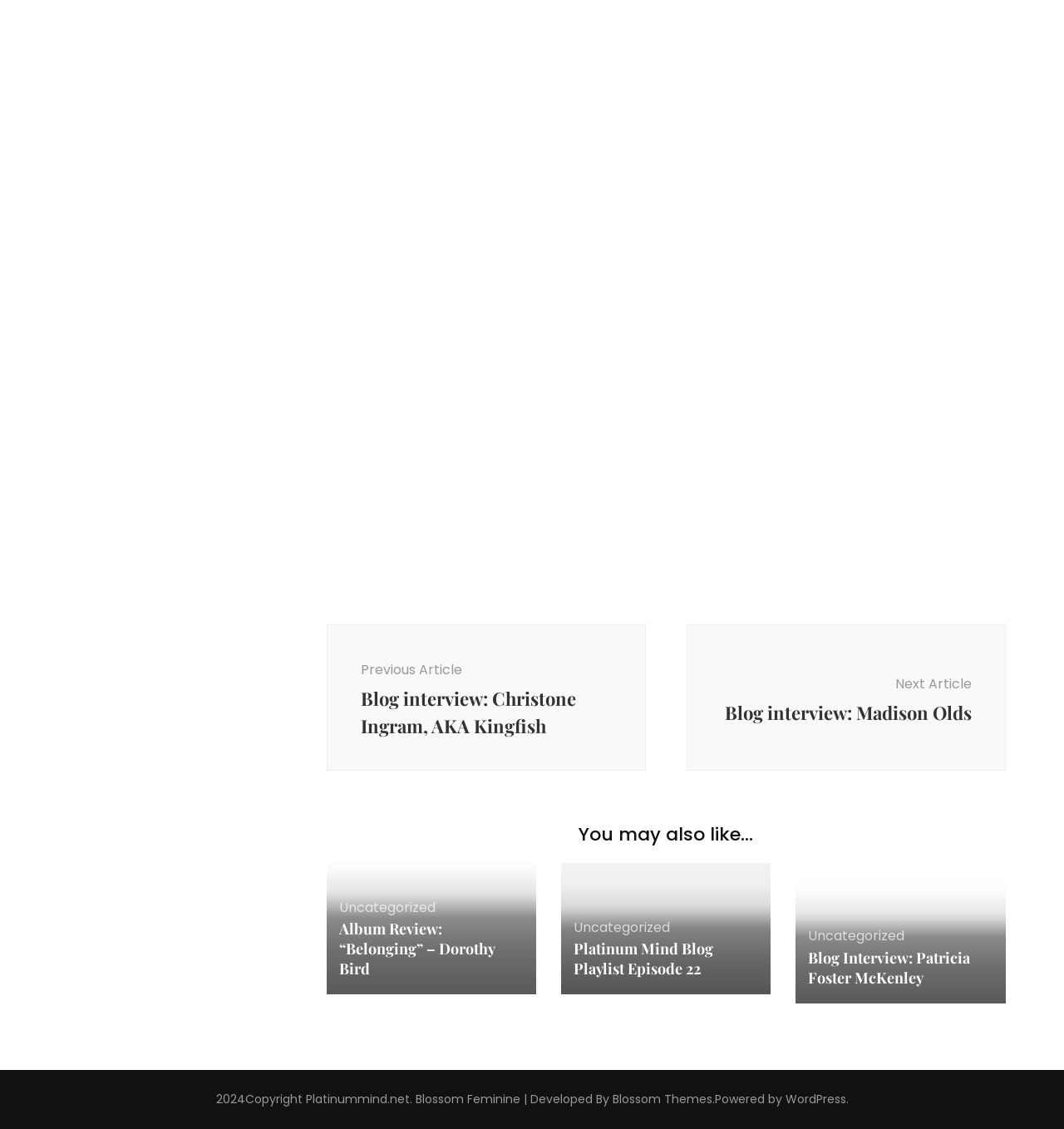Please provide a short answer using a single word or phrase for the question:
What is the name of the website?

Platinummind.net